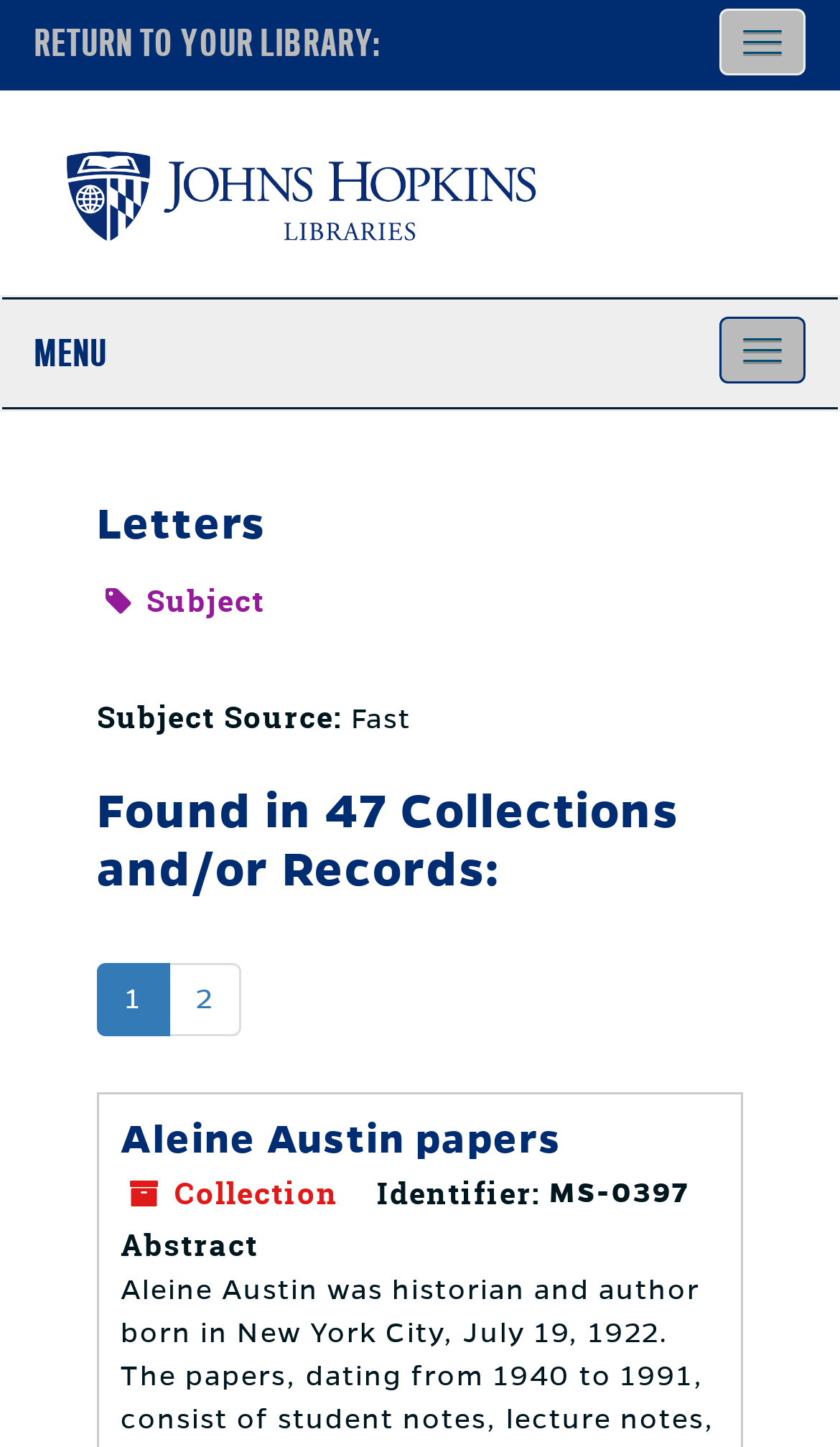Find the bounding box coordinates for the UI element that matches this description: "Aleine Austin papers".

[0.144, 0.773, 0.669, 0.802]